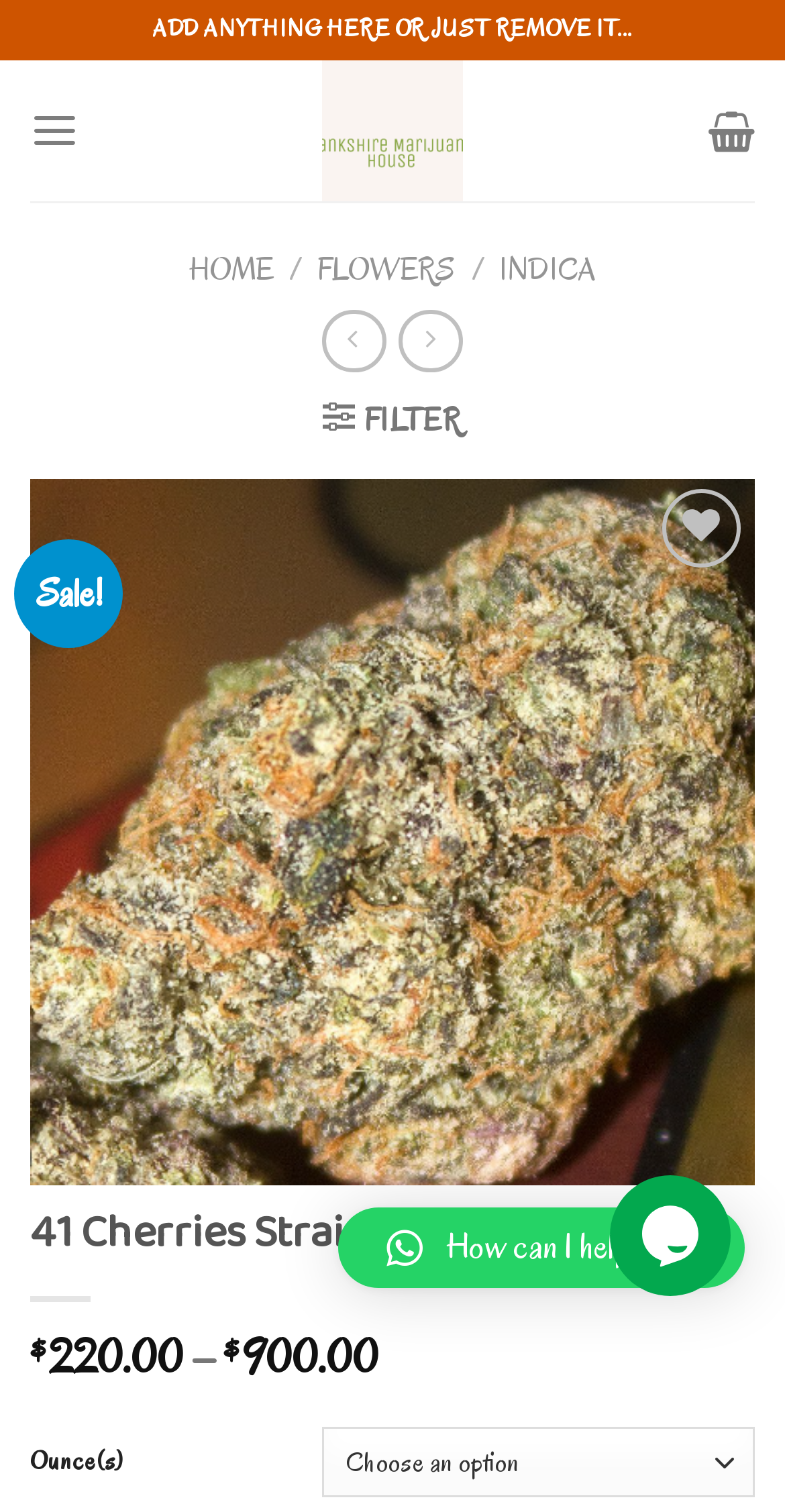Determine the bounding box coordinates of the region to click in order to accomplish the following instruction: "Click on the 'Wishlist' button". Provide the coordinates as four float numbers between 0 and 1, specifically [left, top, right, bottom].

[0.844, 0.323, 0.944, 0.375]